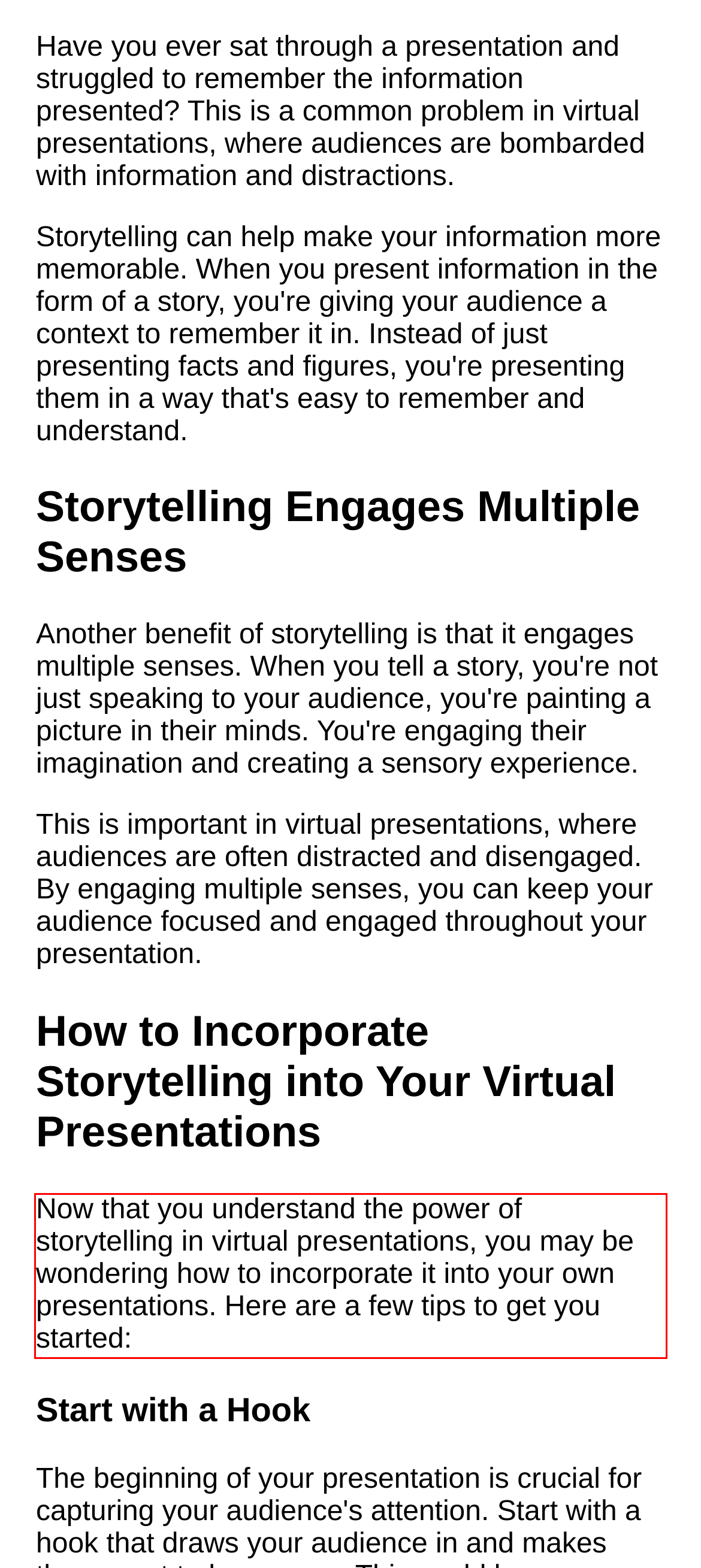Please perform OCR on the text within the red rectangle in the webpage screenshot and return the text content.

Now that you understand the power of storytelling in virtual presentations, you may be wondering how to incorporate it into your own presentations. Here are a few tips to get you started: